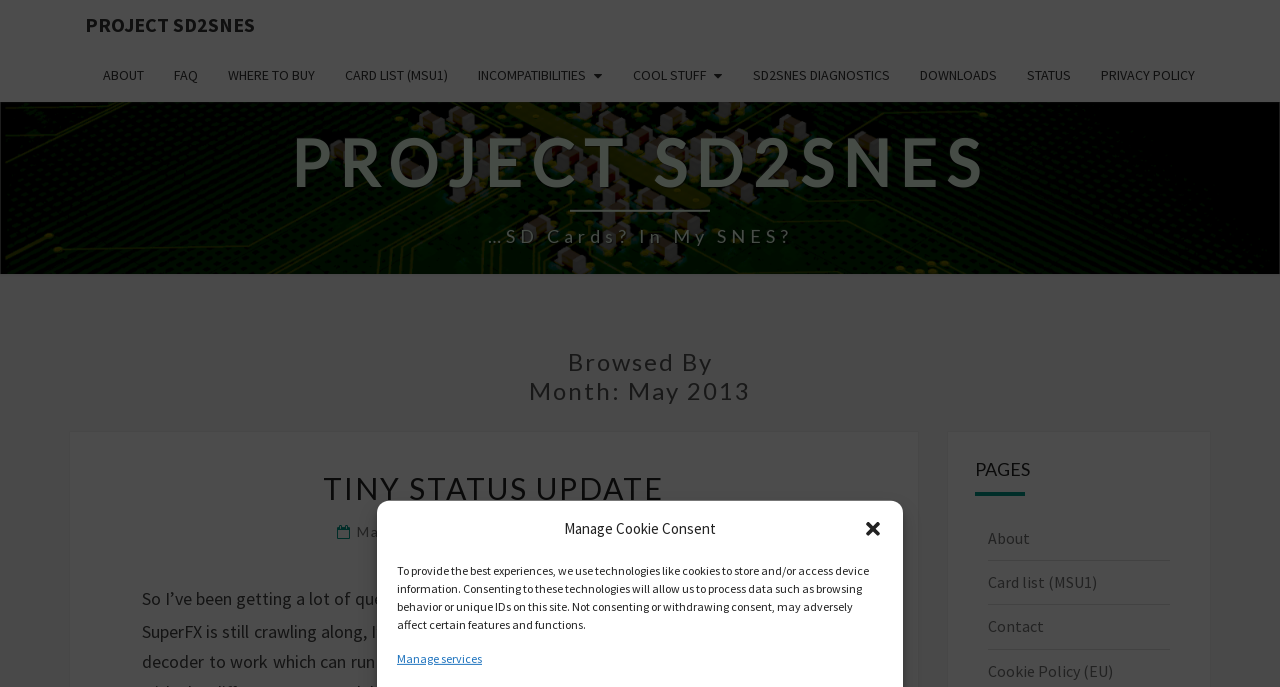Kindly provide the bounding box coordinates of the section you need to click on to fulfill the given instruction: "Visit the 'PROJECT SD2SNES' page".

[0.055, 0.0, 0.211, 0.073]